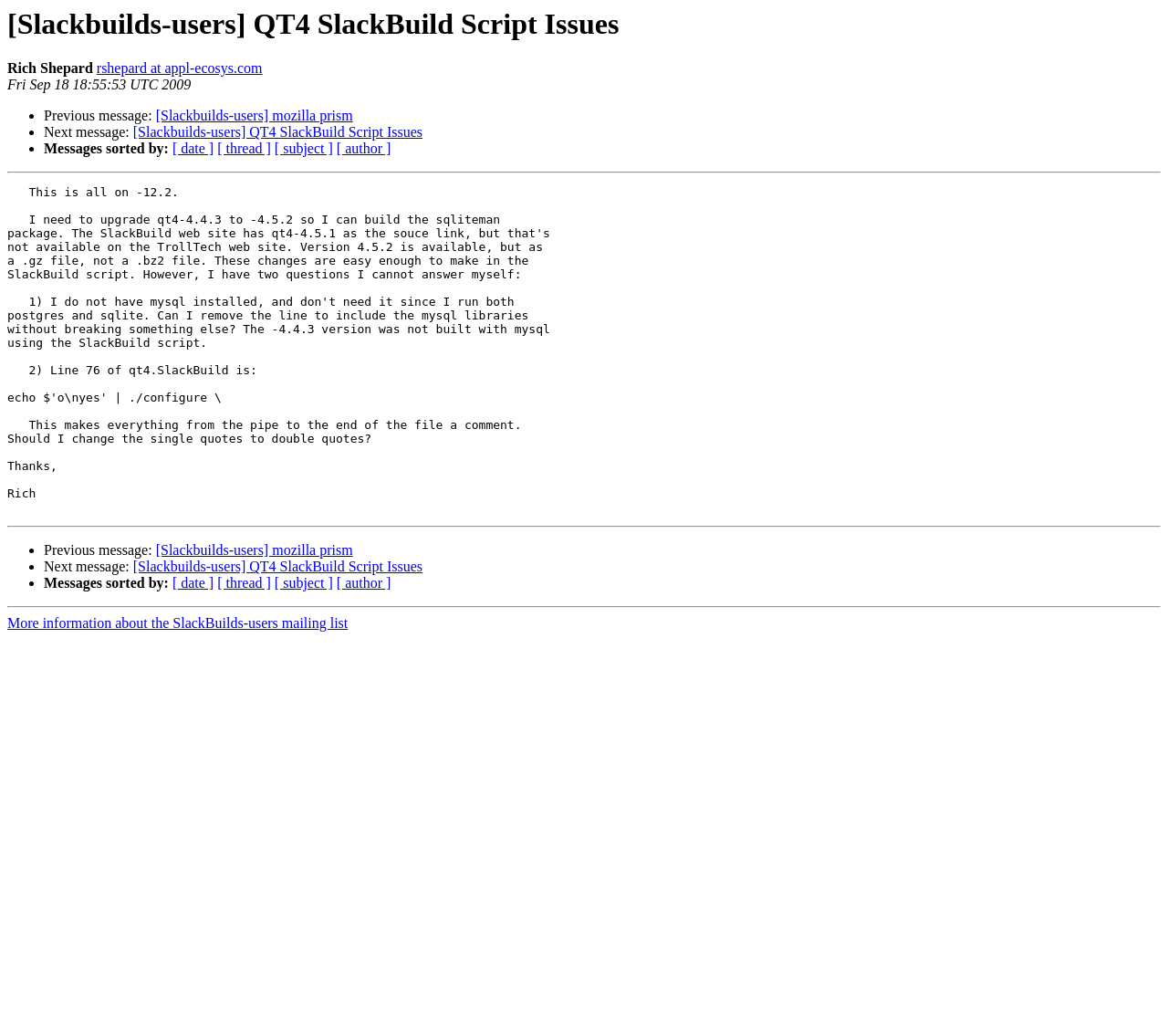Provide the bounding box coordinates of the area you need to click to execute the following instruction: "View the 'Staff Appreciation News' article".

None